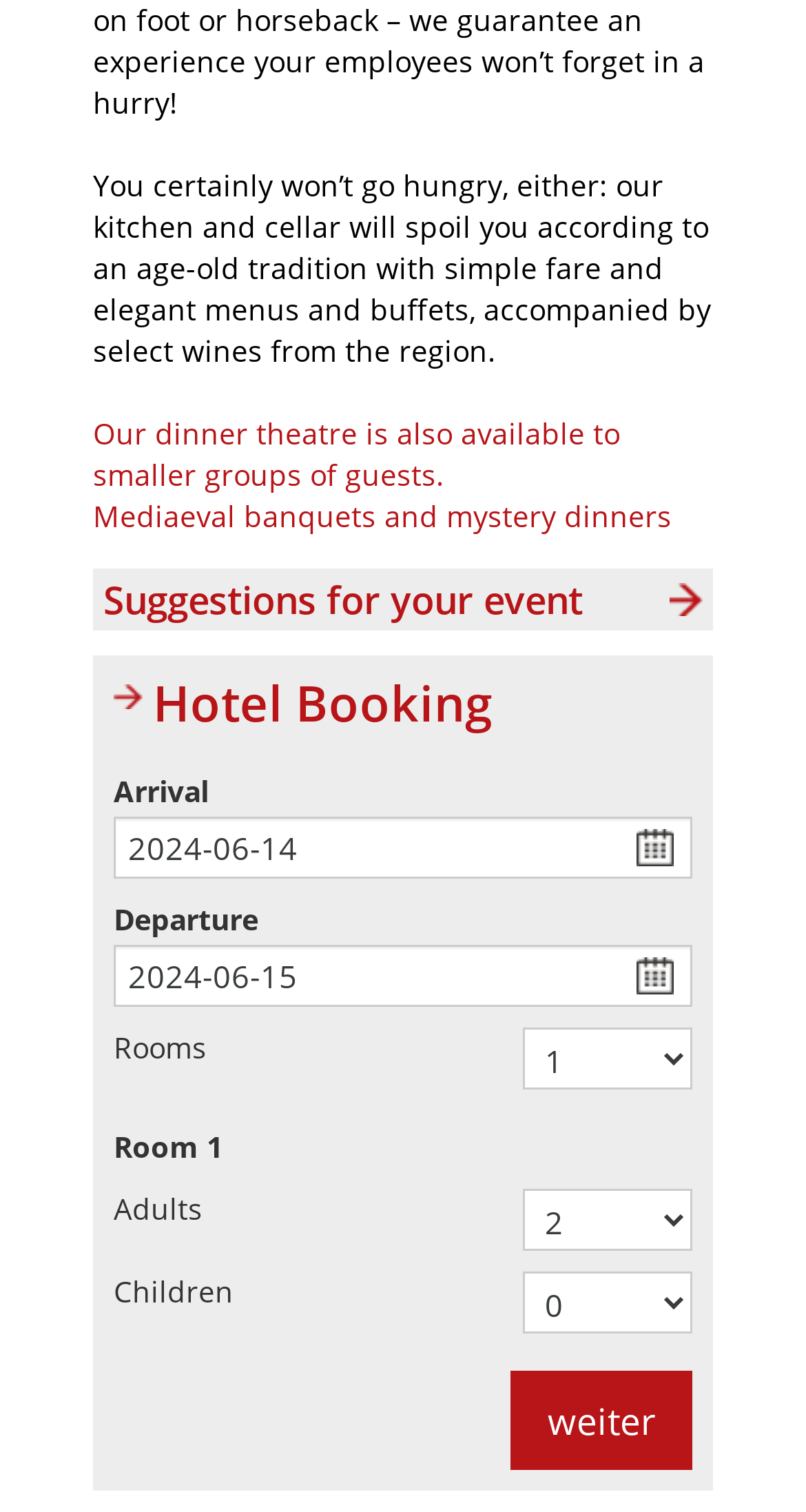What is the default arrival date?
Refer to the image and provide a one-word or short phrase answer.

2024-06-14